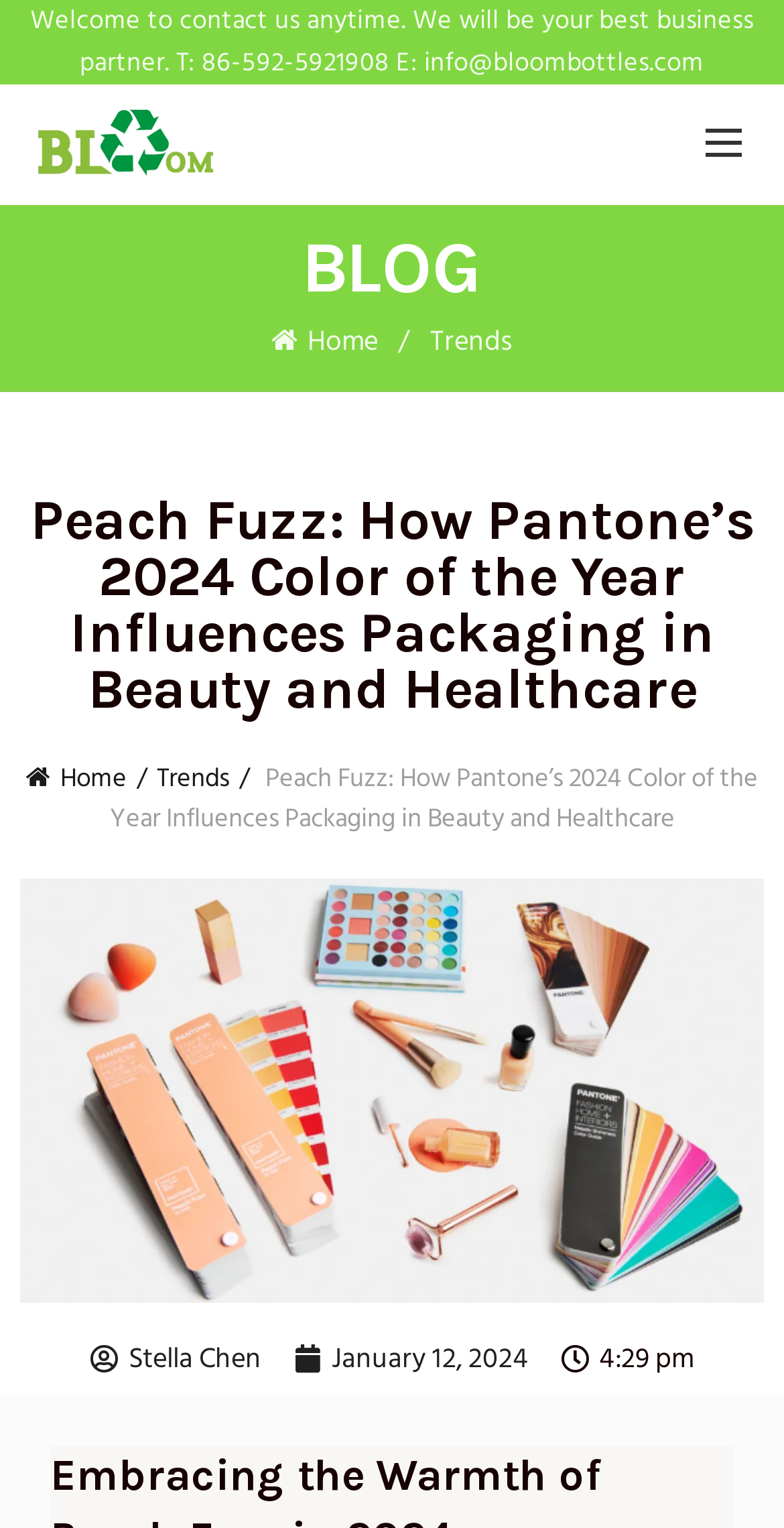Please determine the bounding box coordinates of the element to click in order to execute the following instruction: "Read more about trends". The coordinates should be four float numbers between 0 and 1, specified as [left, top, right, bottom].

[0.549, 0.211, 0.654, 0.237]